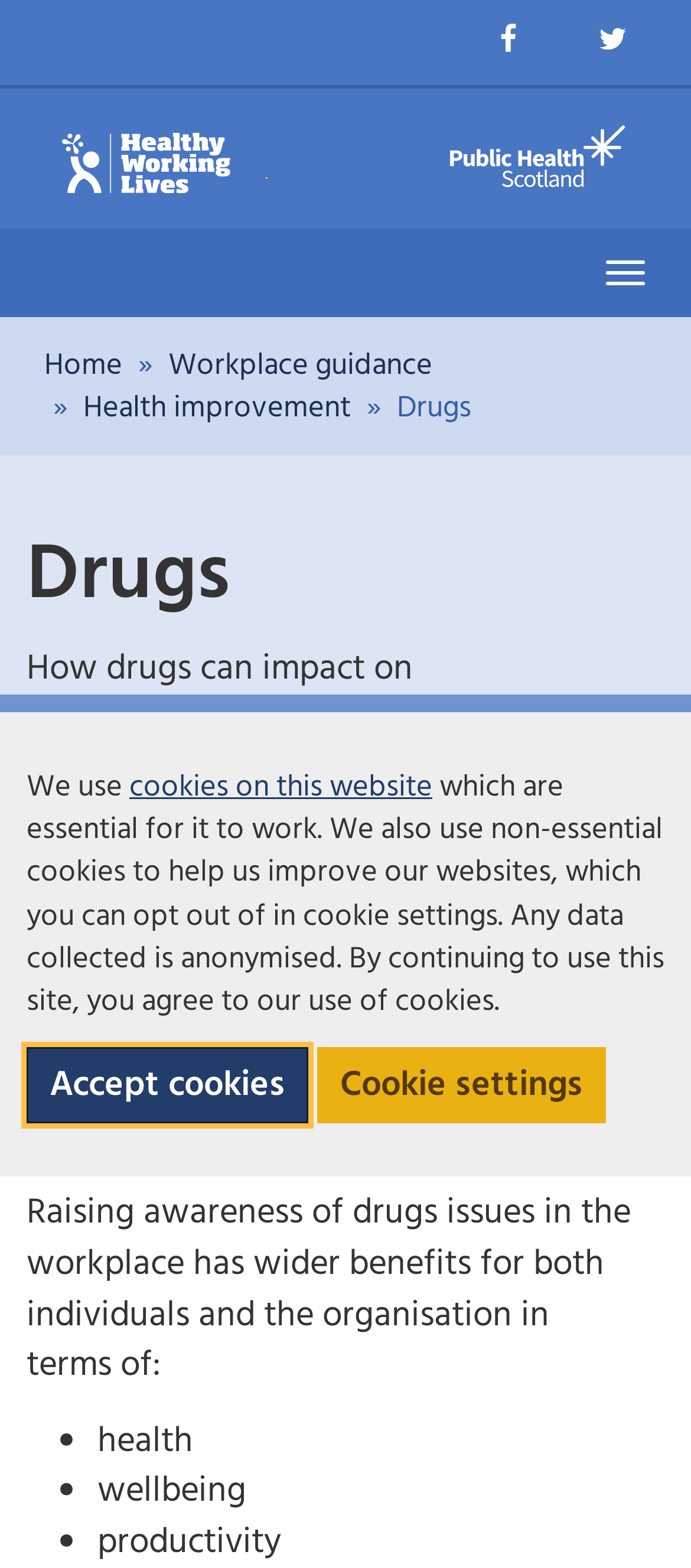What is the navigation section called?
Give a one-word or short phrase answer based on the image.

Main navigation